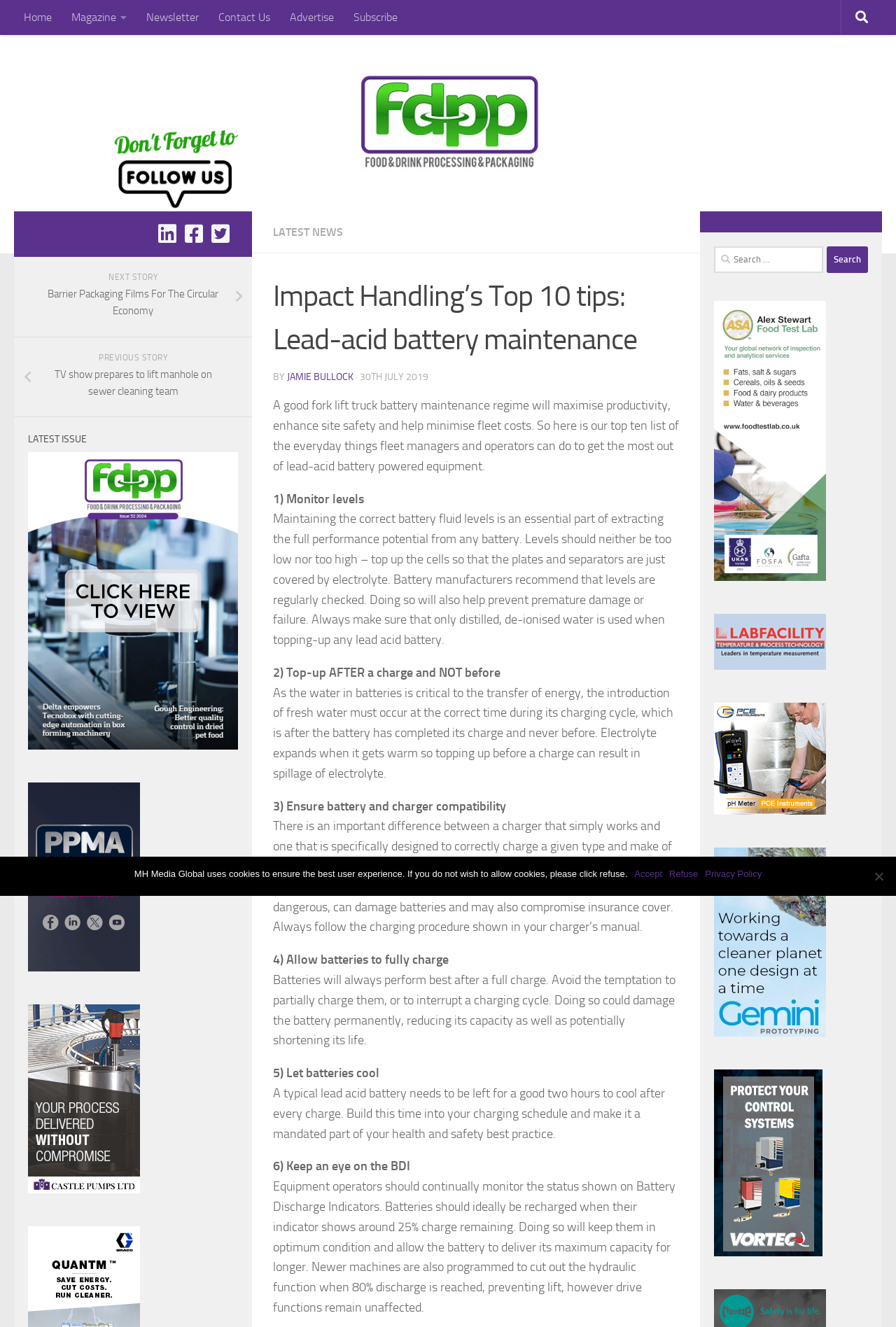When should batteries be topped up?
Look at the webpage screenshot and answer the question with a detailed explanation.

The article advises that batteries should be topped up after a charge and not before. This is because the water in batteries is critical to the transfer of energy, and the introduction of fresh water must occur at the correct time during its charging cycle.